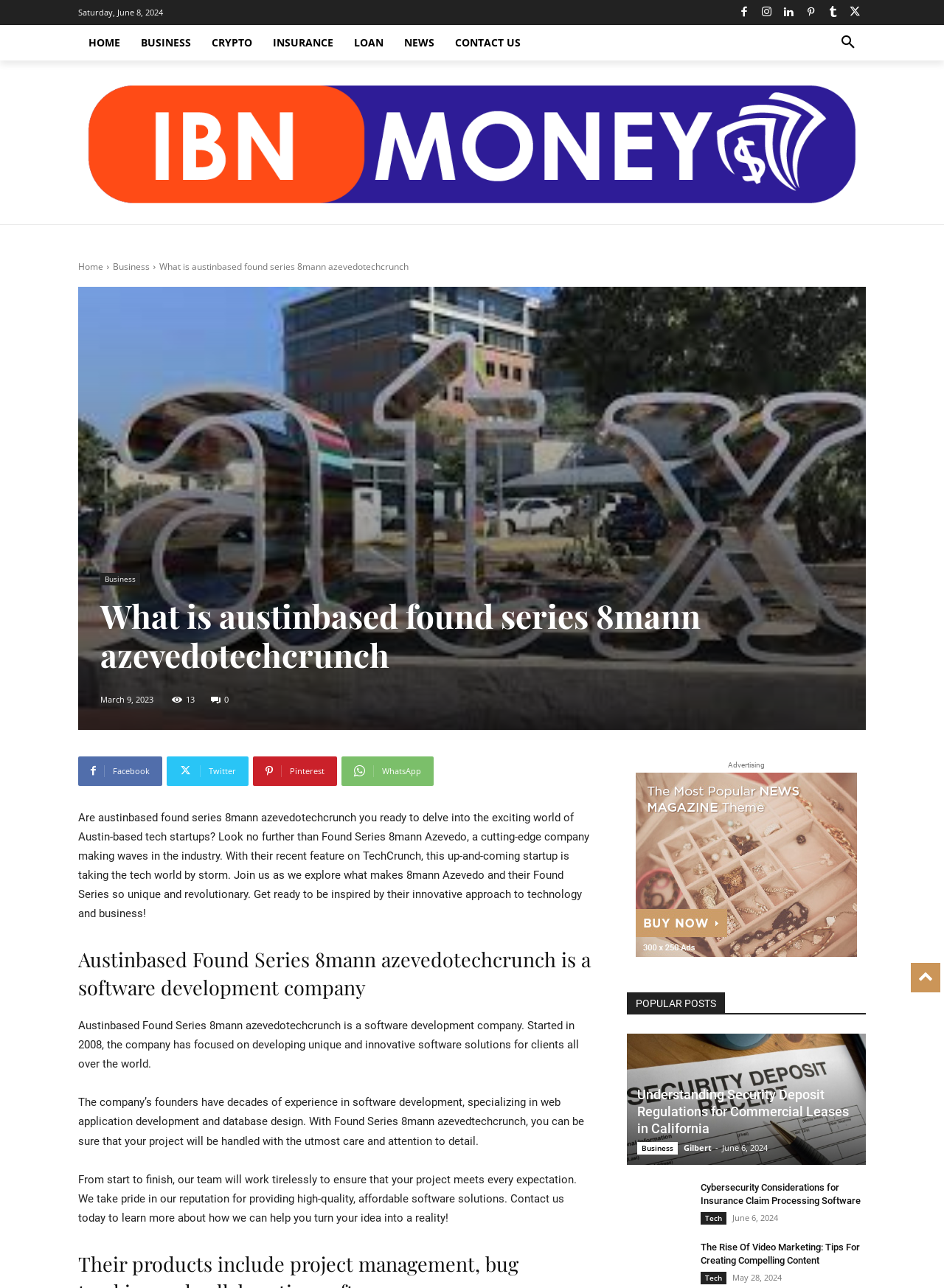Identify the bounding box of the UI element that matches this description: "Home".

[0.083, 0.019, 0.138, 0.047]